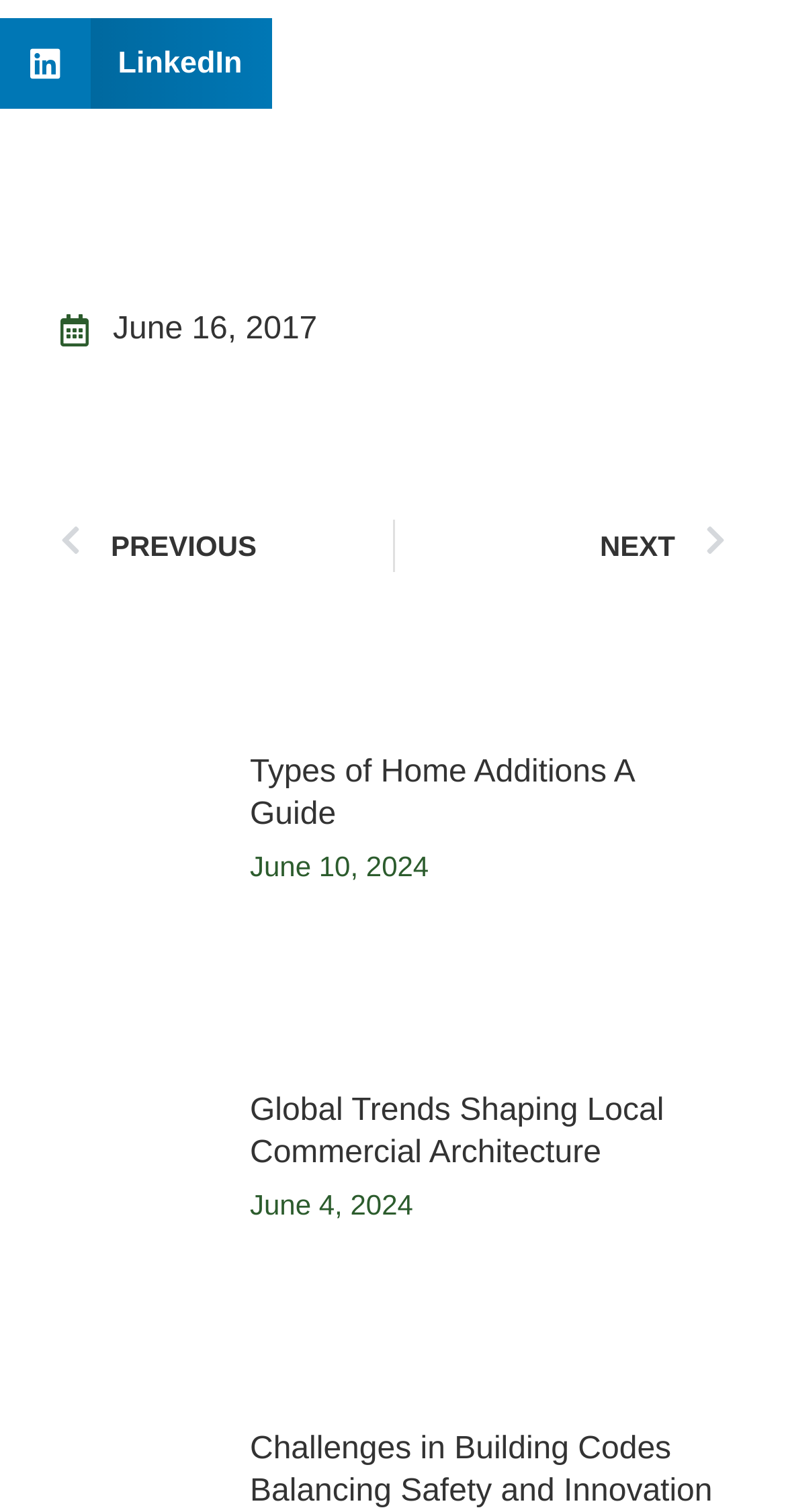How many links are in the first article?
Please respond to the question thoroughly and include all relevant details.

I analyzed the first article element [330] and found two link elements: [391] and [463]. These links are associated with the article 'Types of Home Additions A Guide'.